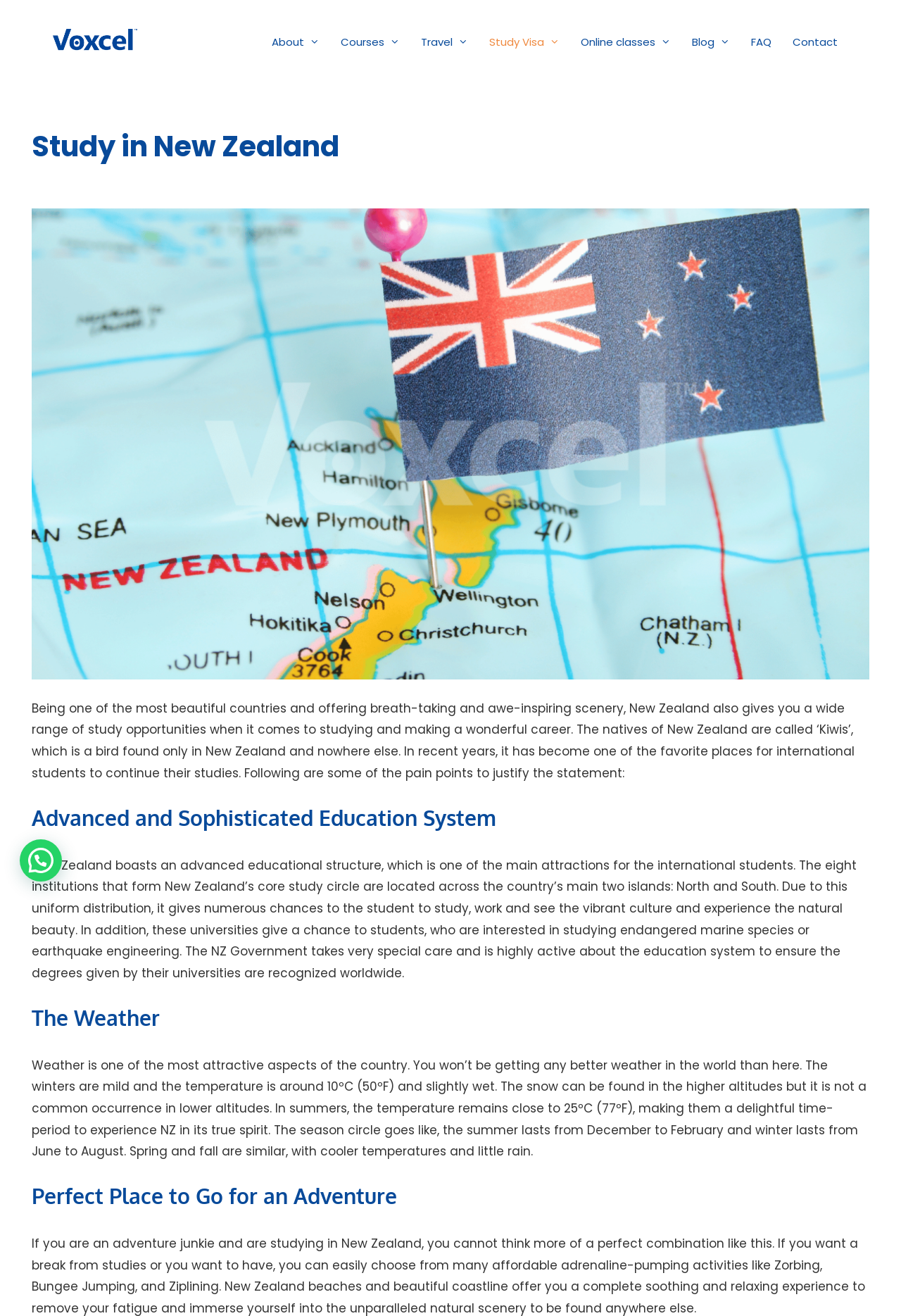Pinpoint the bounding box coordinates of the clickable element needed to complete the instruction: "Get in touch with the company". The coordinates should be provided as four float numbers between 0 and 1: [left, top, right, bottom].

None